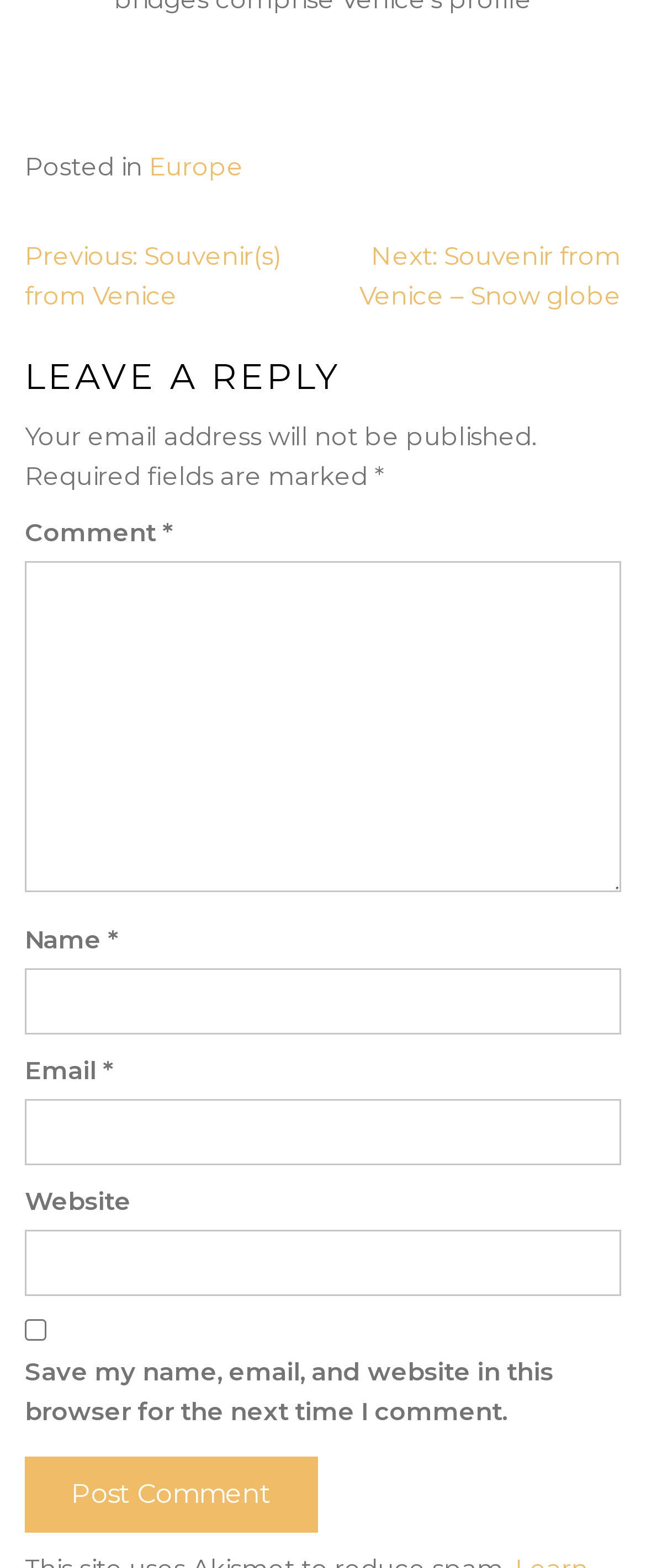What is the label of the first textbox in the reply form?
Look at the image and respond with a single word or a short phrase.

Comment